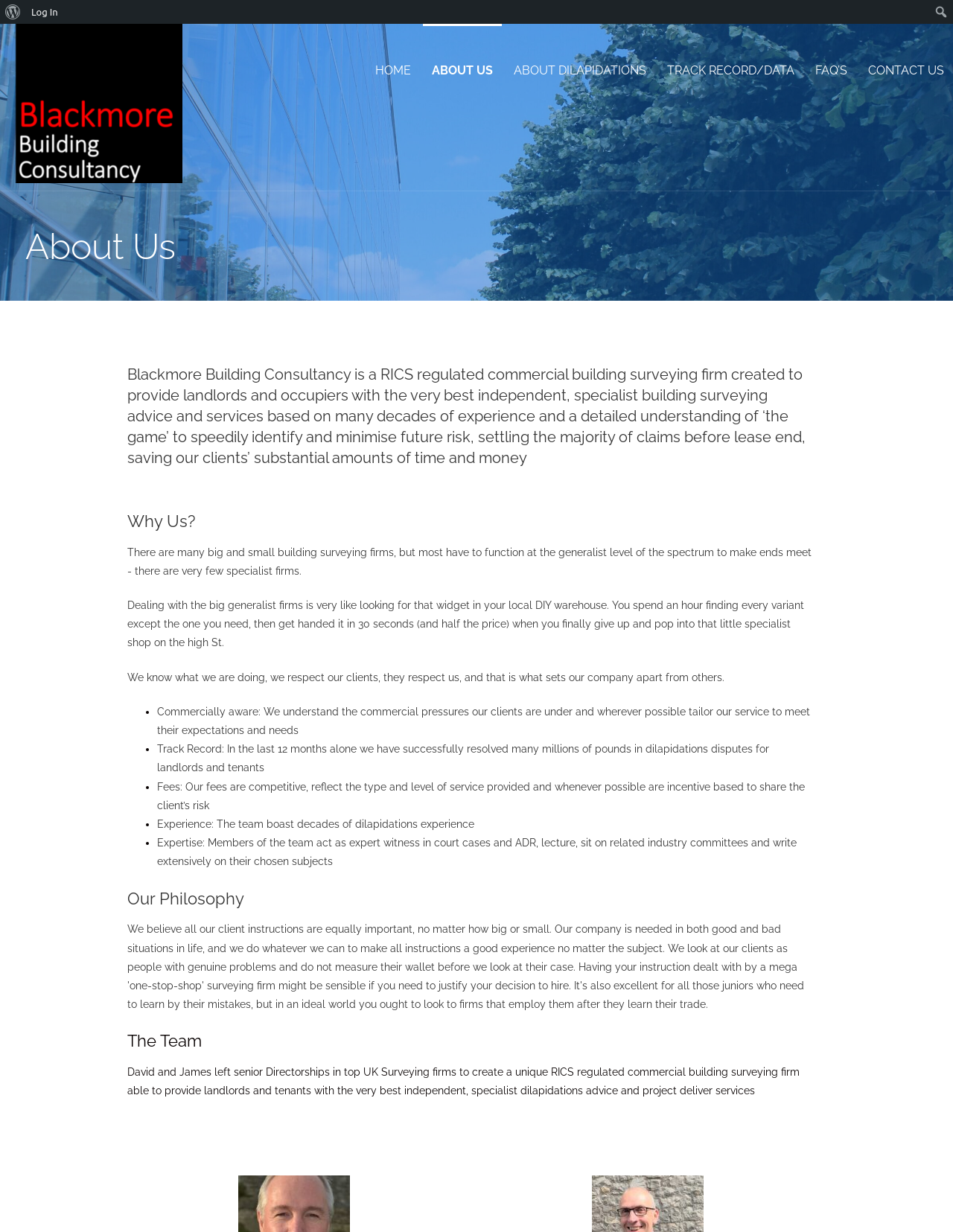What services does the company provide?
From the image, respond with a single word or phrase.

Building surveying advice and services